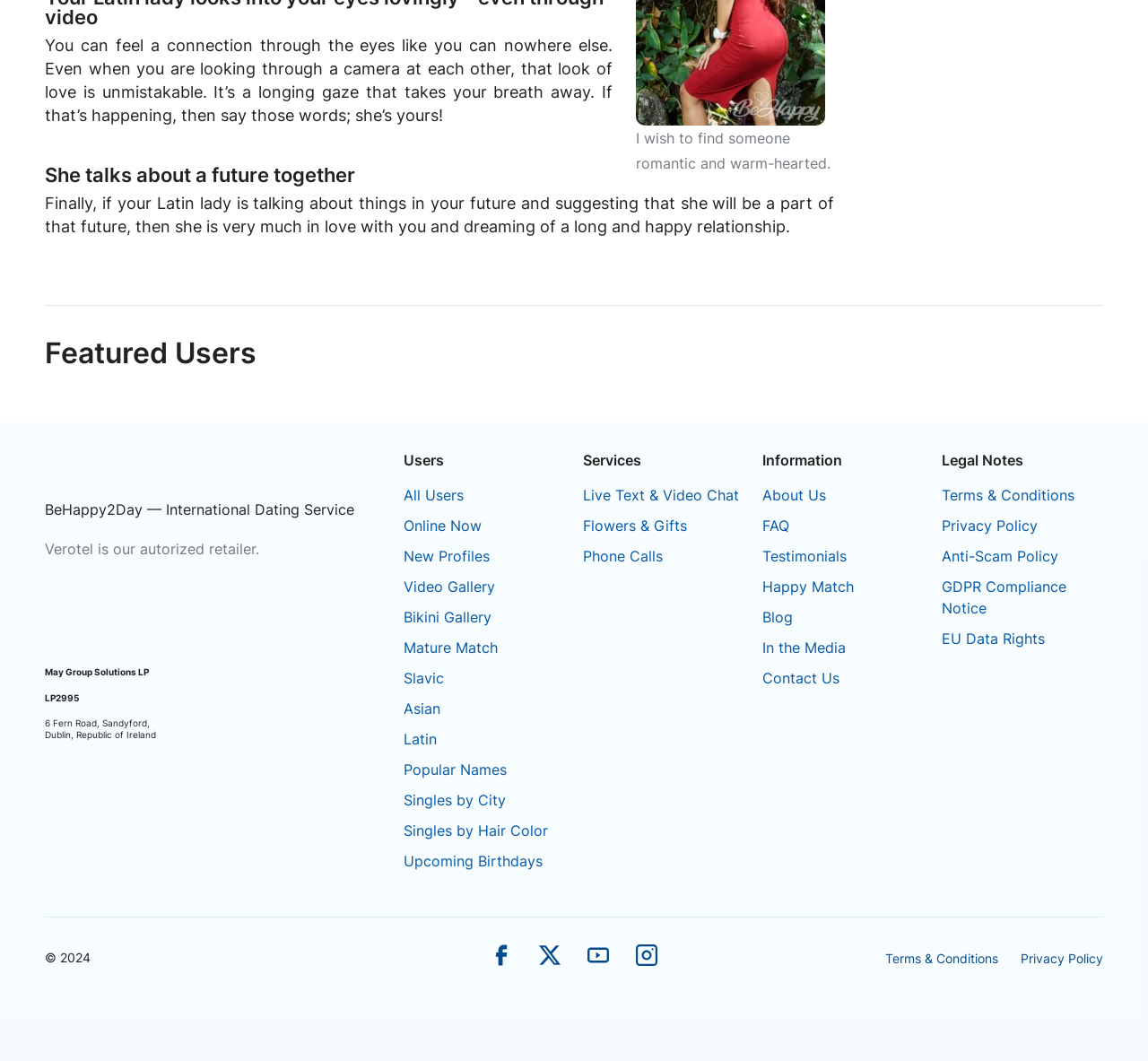Kindly respond to the following question with a single word or a brief phrase: 
What is the type of gaze described in the text?

longing gaze